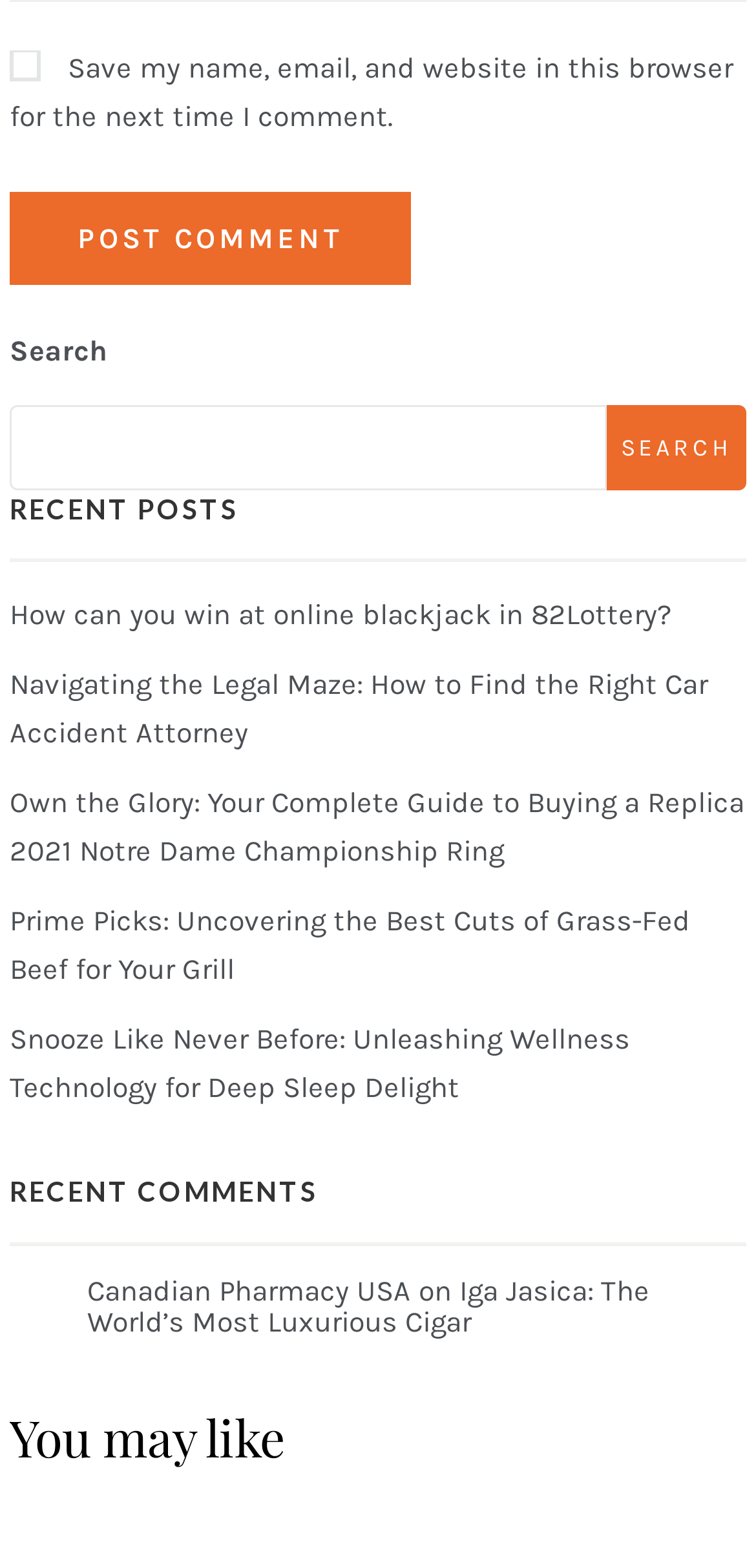What is the purpose of the checkbox?
Give a thorough and detailed response to the question.

The checkbox is located at the top of the webpage with the label 'Save my name, email, and website in this browser for the next time I comment.' This suggests that its purpose is to save the user's comment information for future use.